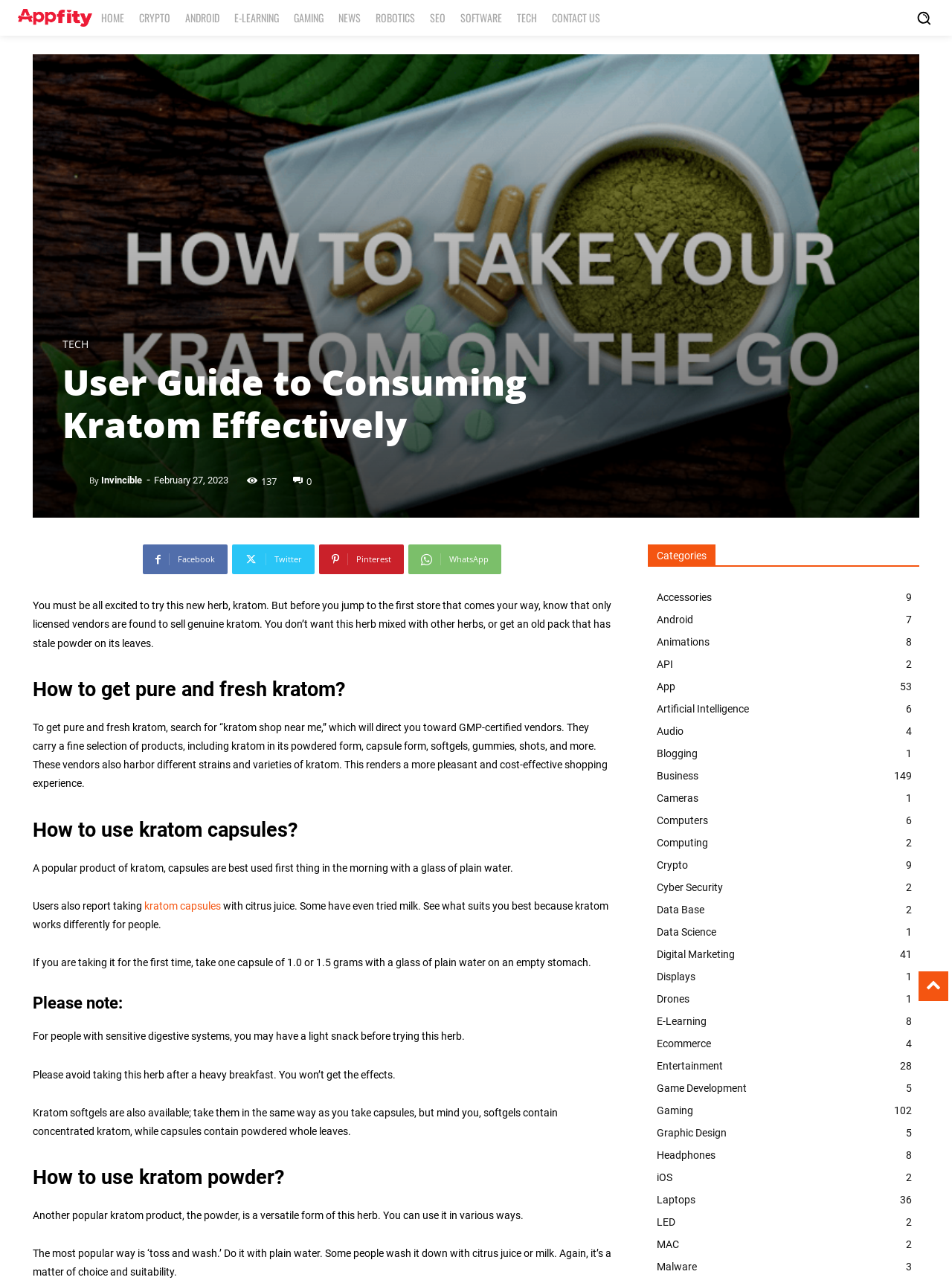What is the difference between kratom softgels and capsules?
Provide a thorough and detailed answer to the question.

According to the webpage, kratom softgels contain concentrated kratom, whereas capsules contain powdered whole leaves. This is mentioned in the section 'Please note:' which provides additional information on using kratom products.